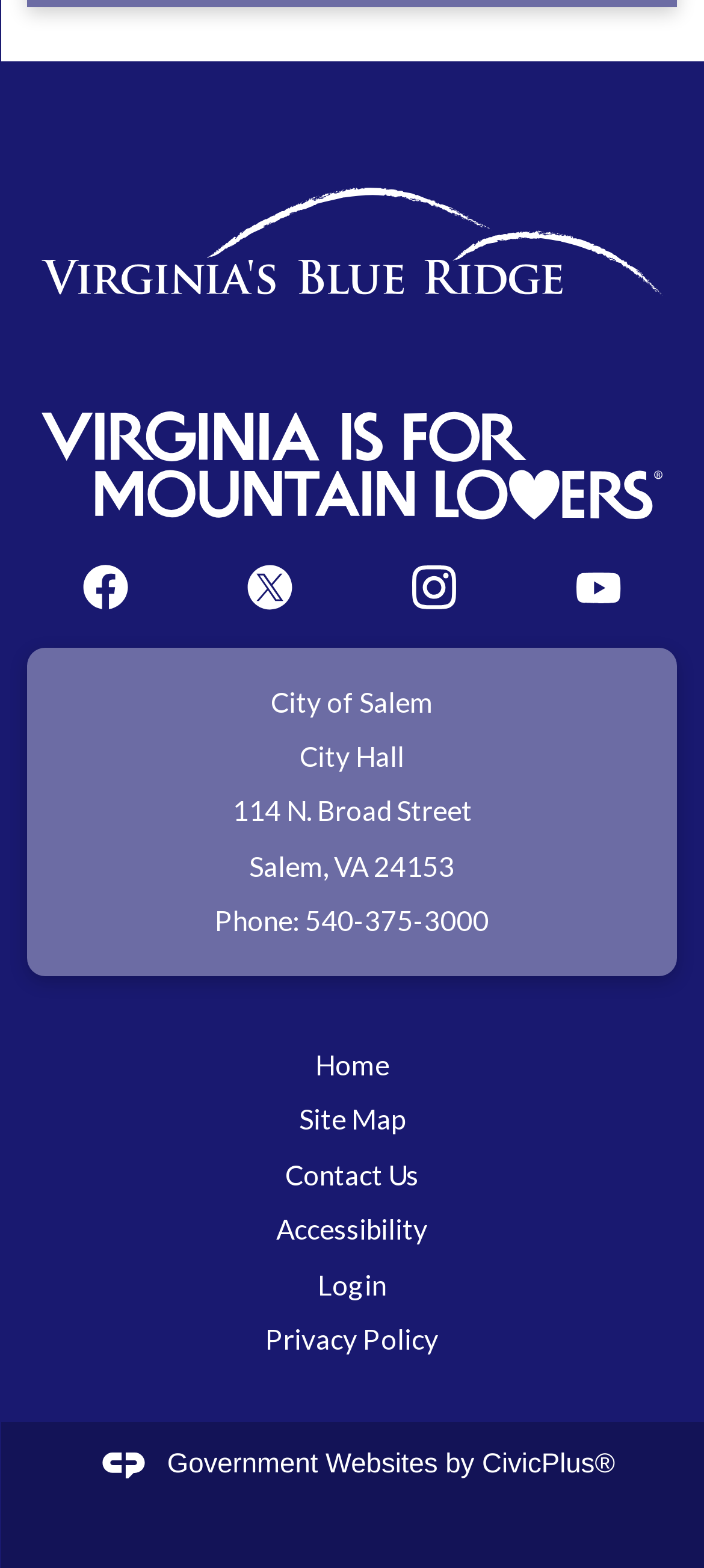What is the name of the city?
We need a detailed and meticulous answer to the question.

The city name can be found in the 'Info Advanced' region, where it is mentioned as 'City of Salem' in the StaticText element.